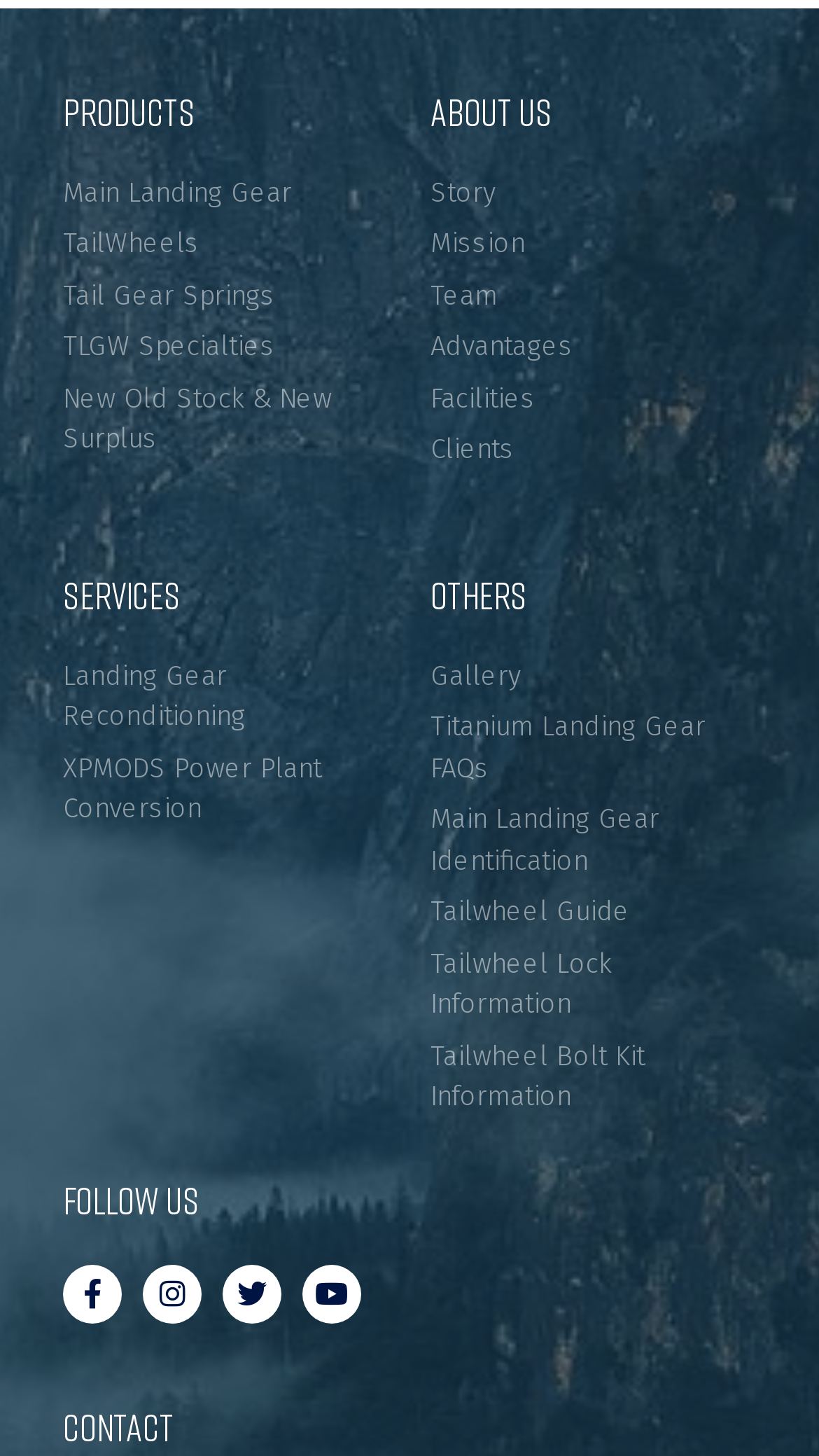Find the bounding box coordinates for the HTML element described in this sentence: "alt="Carey Services"". Provide the coordinates as four float numbers between 0 and 1, in the format [left, top, right, bottom].

None